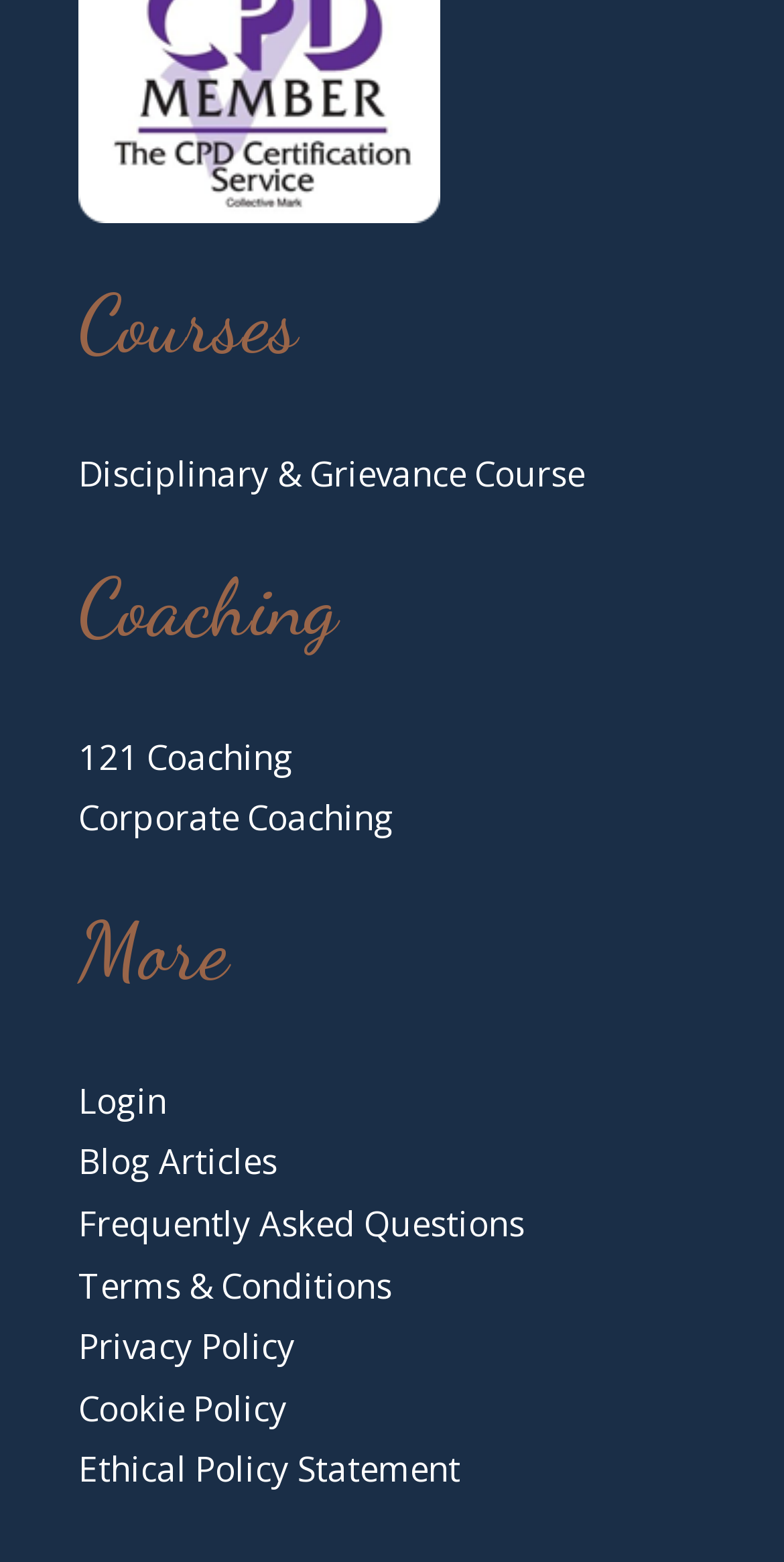Specify the bounding box coordinates of the element's area that should be clicked to execute the given instruction: "Read Blog Articles". The coordinates should be four float numbers between 0 and 1, i.e., [left, top, right, bottom].

[0.1, 0.729, 0.354, 0.758]